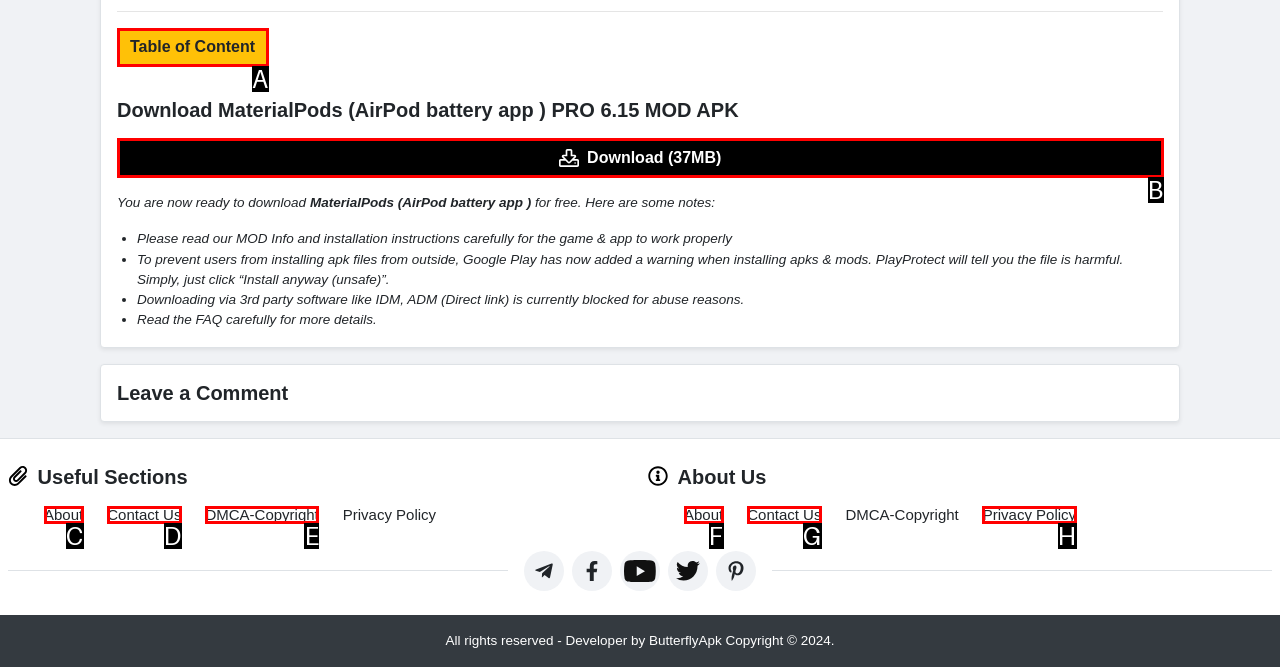Choose the option that aligns with the description: Table of Content
Respond with the letter of the chosen option directly.

A